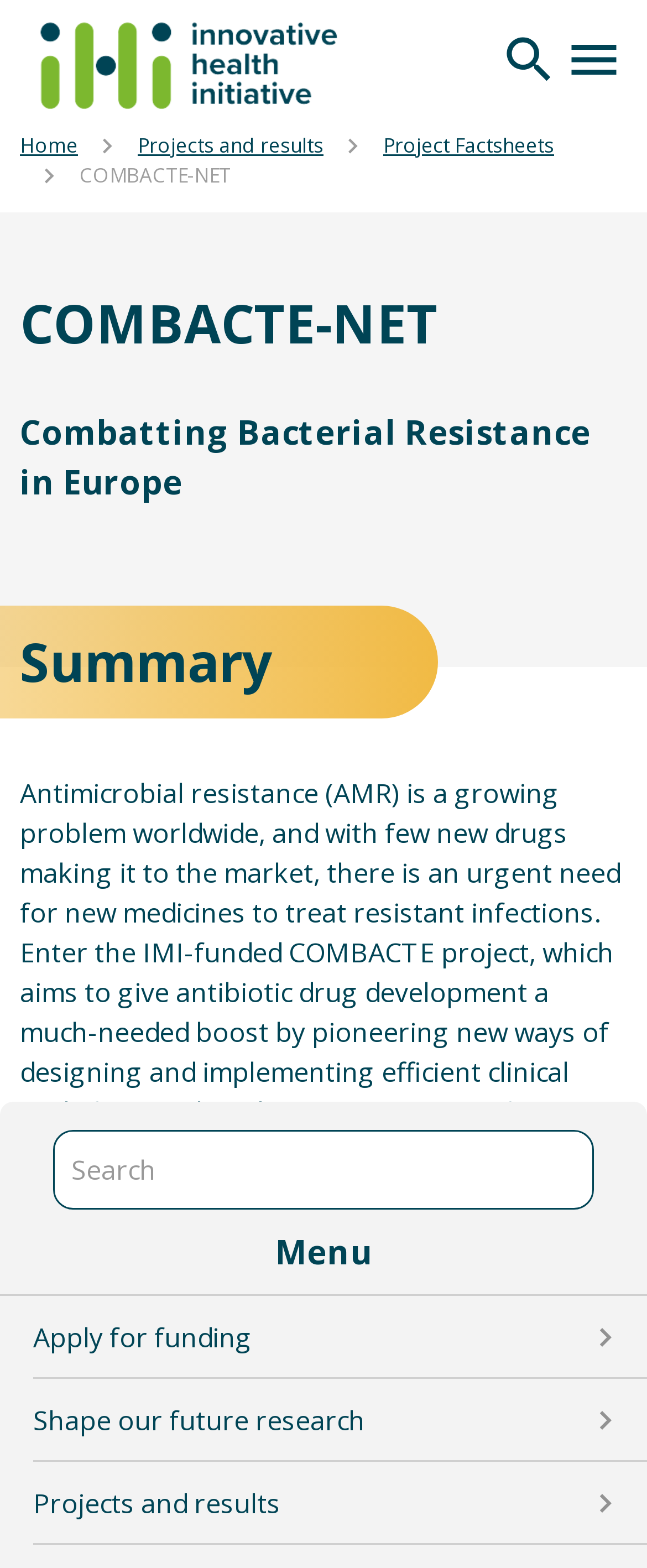Identify the bounding box coordinates of the region I need to click to complete this instruction: "Click the Home link".

[0.062, 0.014, 0.533, 0.07]